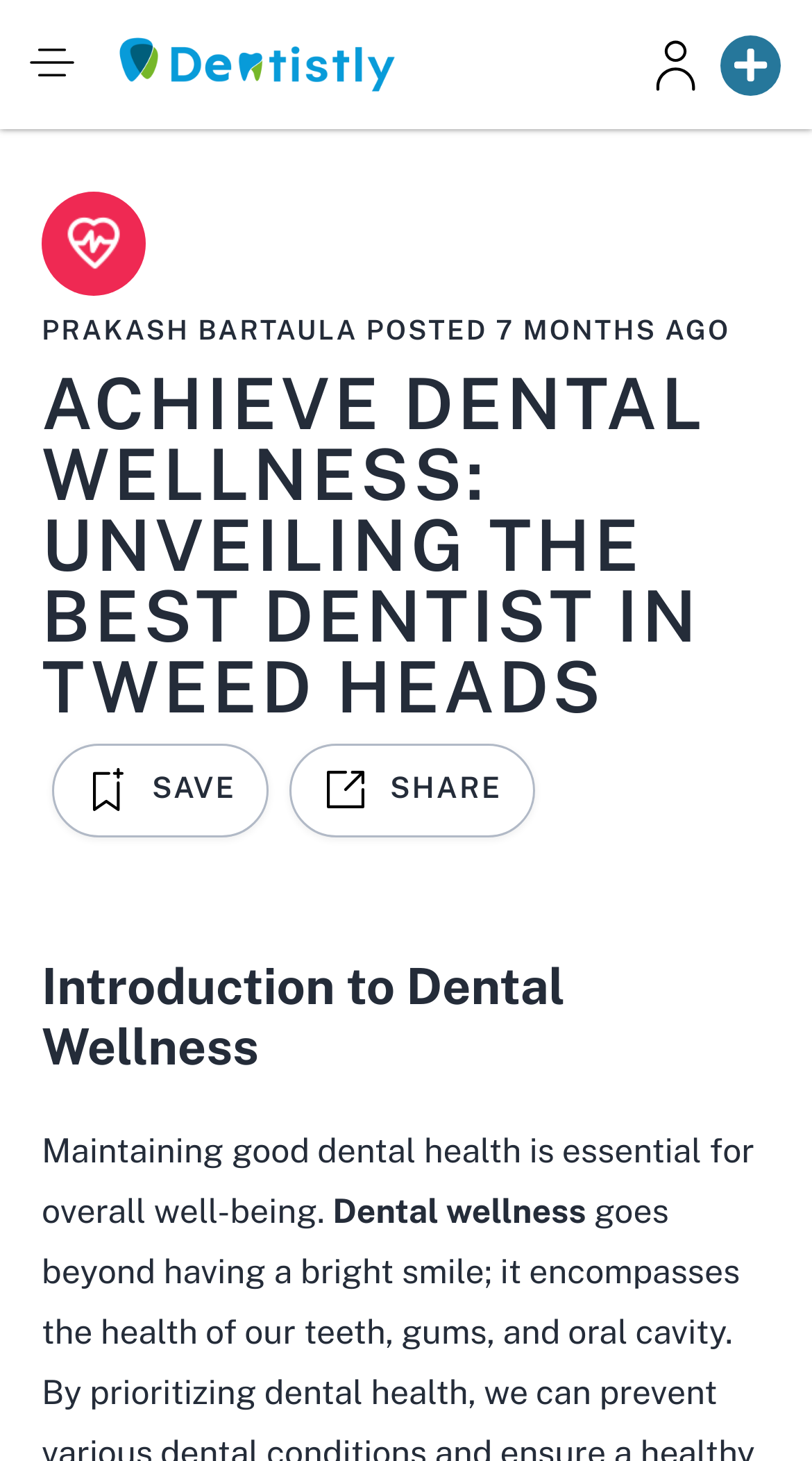Respond with a single word or phrase for the following question: 
What is the purpose of the webpage?

Unveiling the best dentist